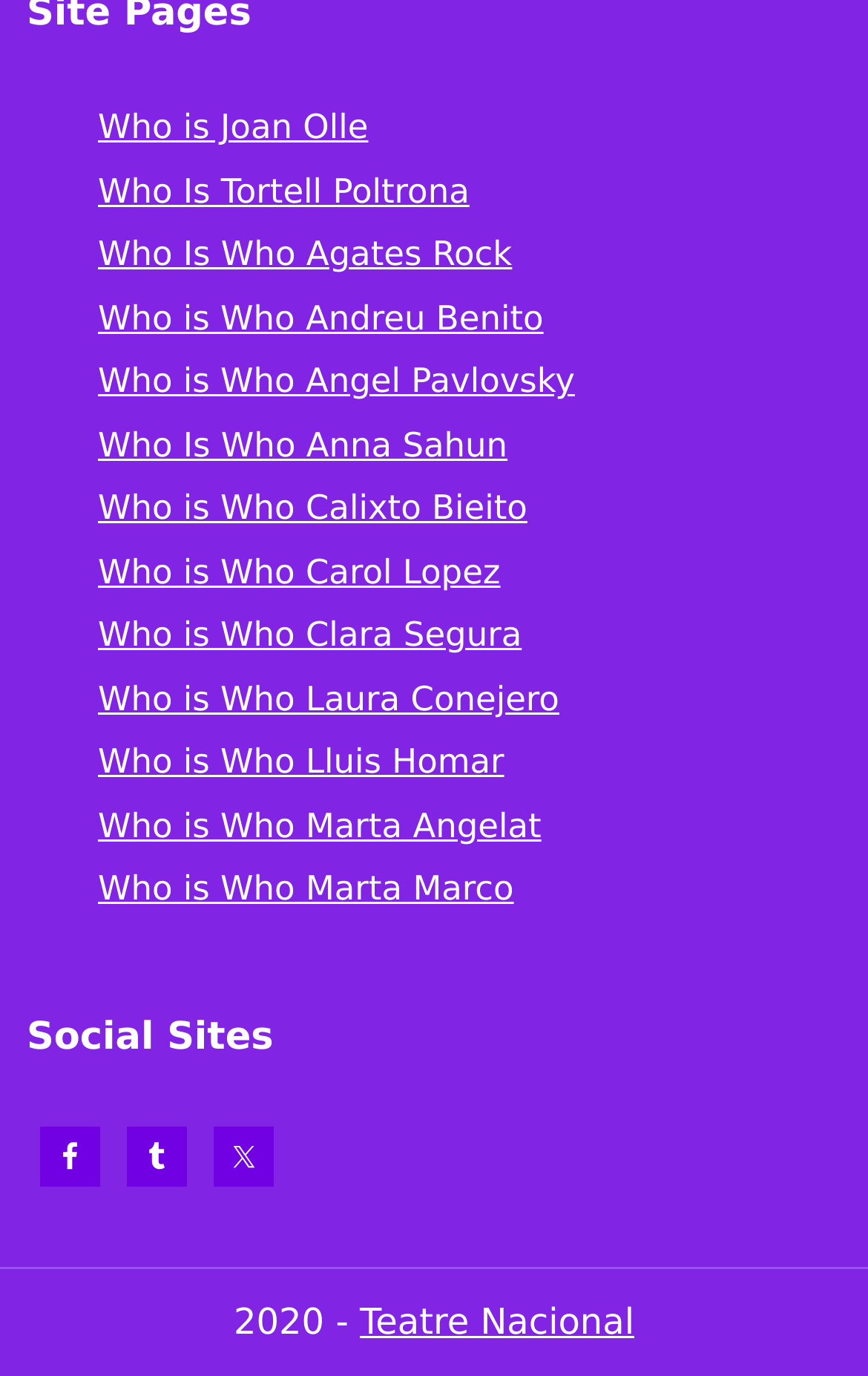Using the provided element description: "Tumblr", determine the bounding box coordinates of the corresponding UI element in the screenshot.

[0.146, 0.819, 0.215, 0.863]